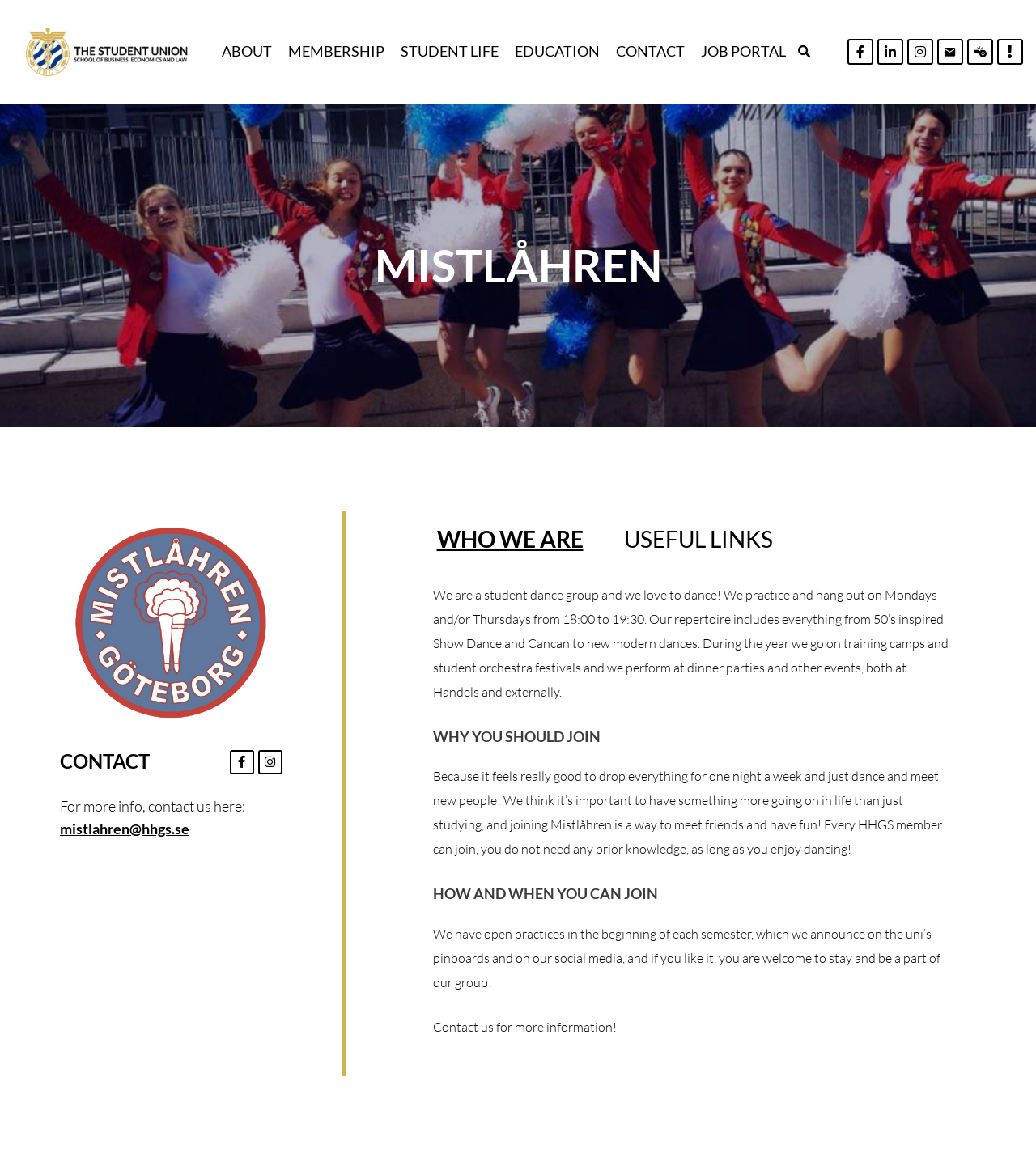How can one join the student union?
Carefully examine the image and provide a detailed answer to the question.

The way to join the student union can be found in the text in the tab panel 'WHO WE ARE', which mentions that they have open practices in the beginning of each semester, which are announced on the uni’s pinboards and on their social media.